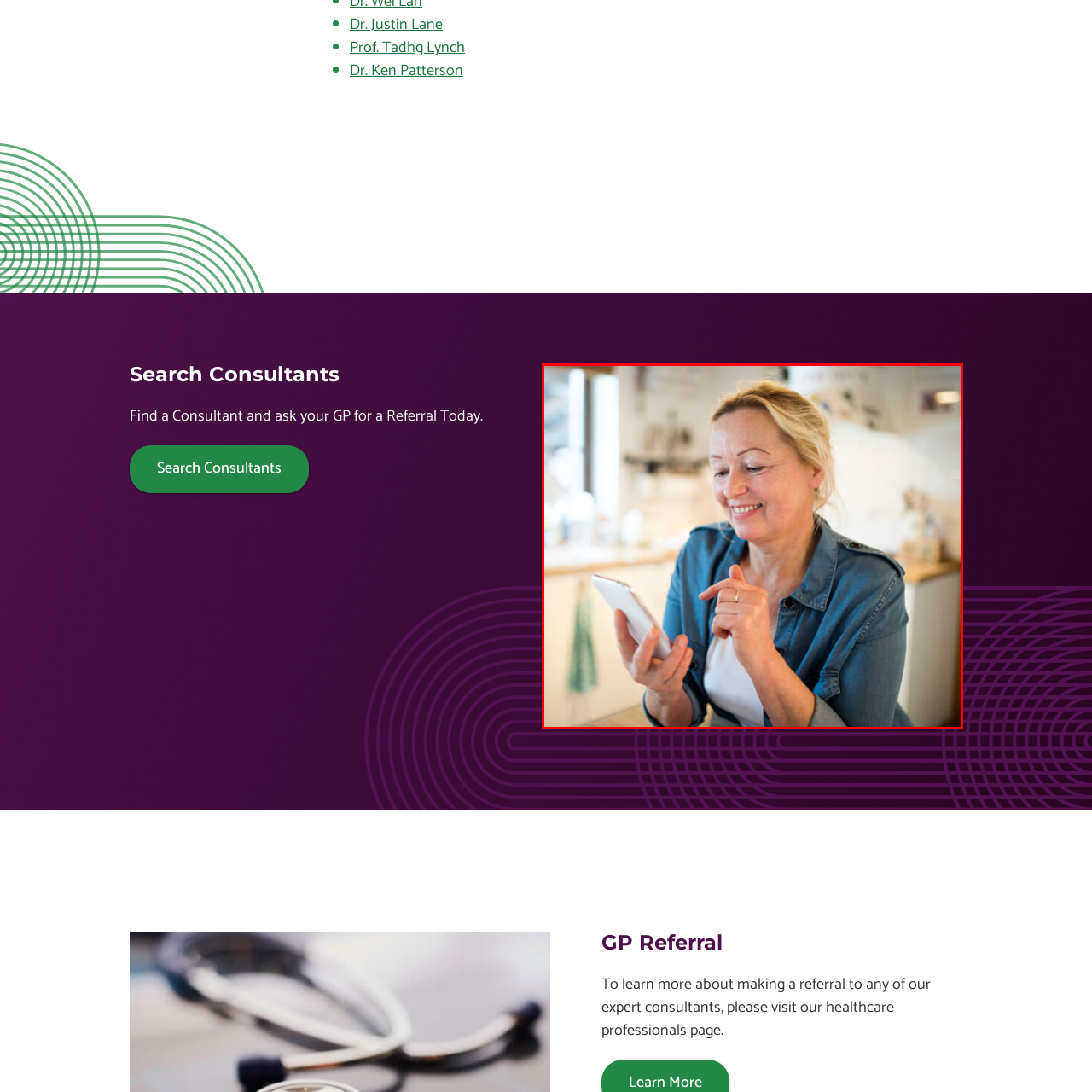Concentrate on the image inside the red frame and provide a detailed response to the subsequent question, utilizing the visual information from the image: 
What is the woman doing?

The caption states that the woman is 'engaged with her smartphone', which suggests that she is actively using the device, possibly browsing, texting, or engaging in some other activity.